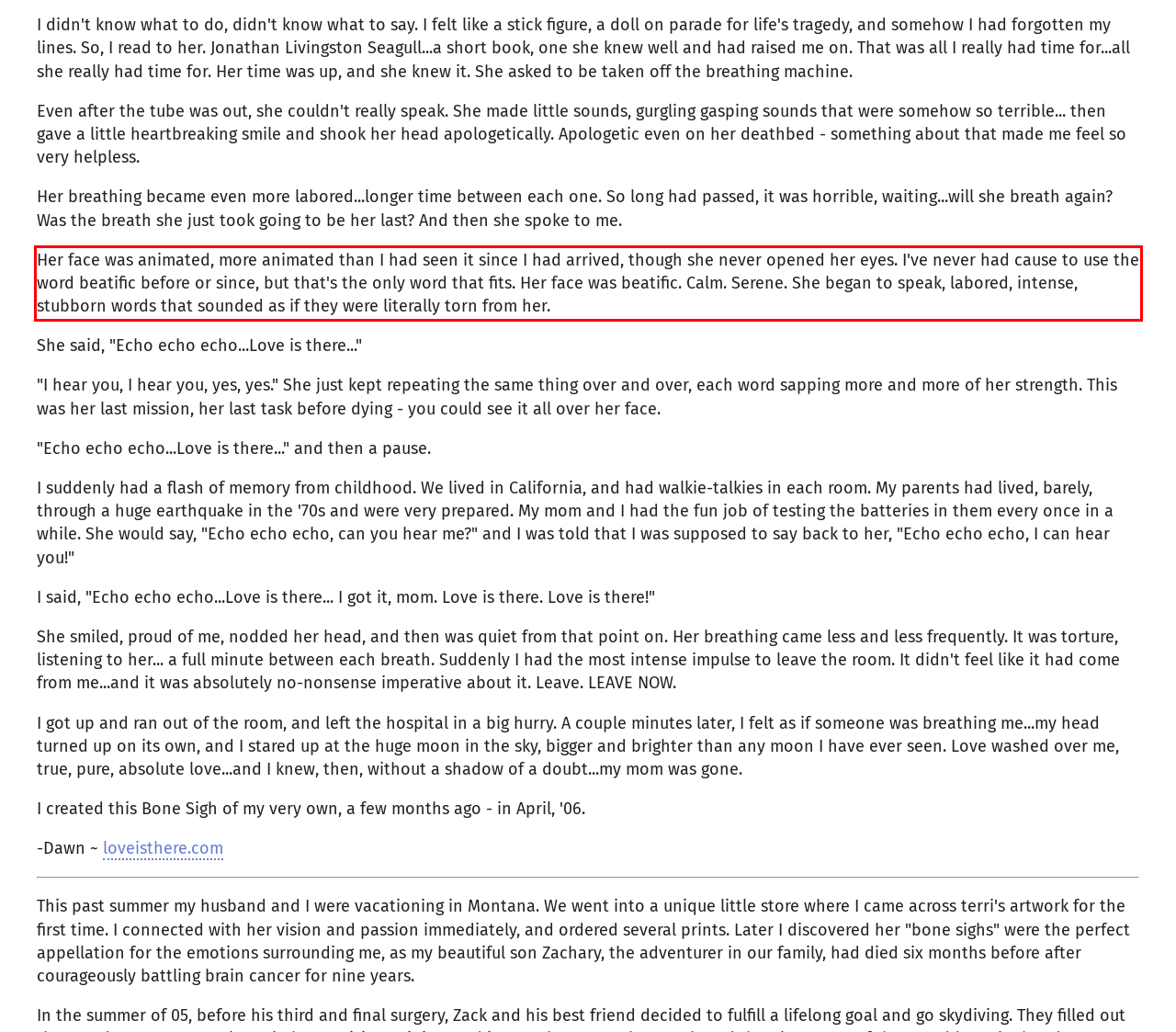Review the webpage screenshot provided, and perform OCR to extract the text from the red bounding box.

Her face was animated, more animated than I had seen it since I had arrived, though she never opened her eyes. I've never had cause to use the word beatific before or since, but that's the only word that fits. Her face was beatific. Calm. Serene. She began to speak, labored, intense, stubborn words that sounded as if they were literally torn from her.